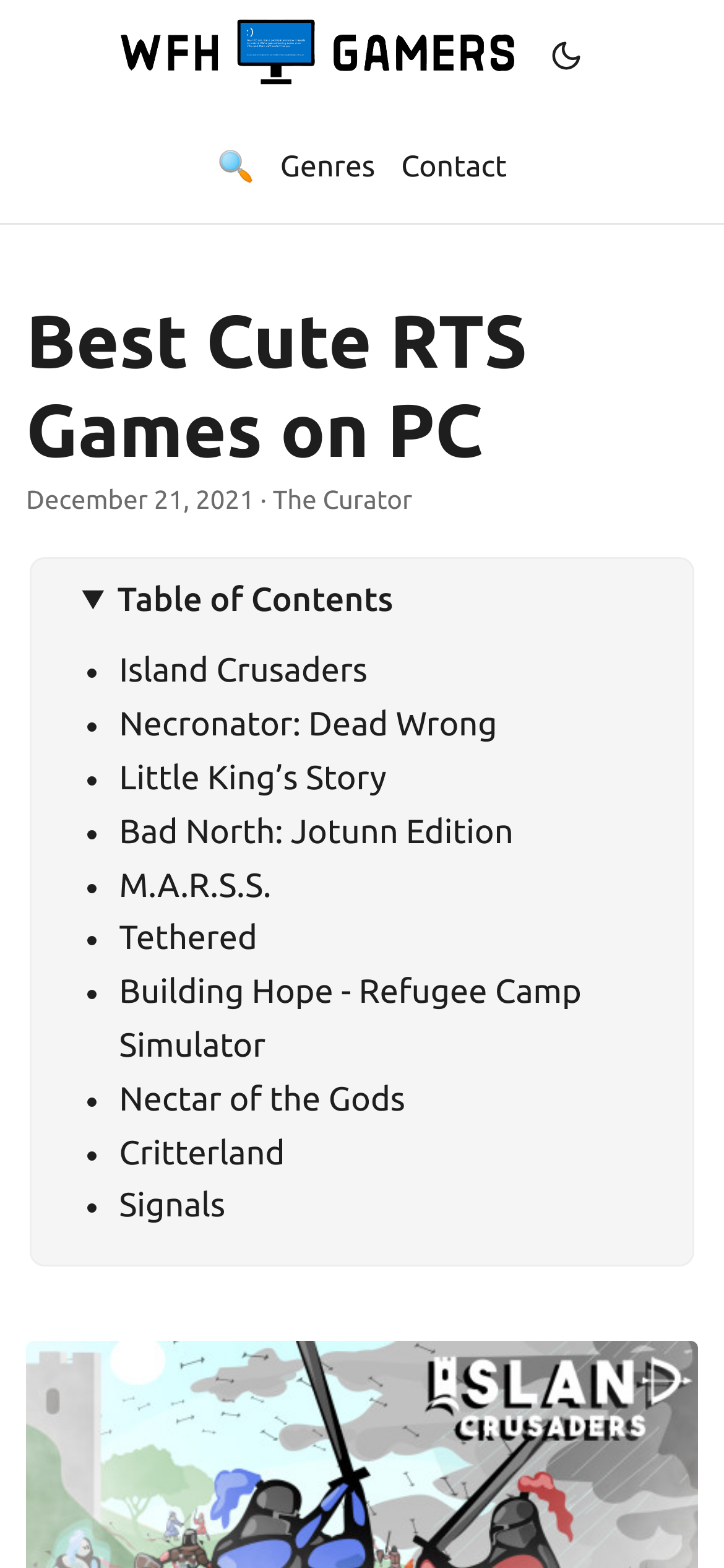What is the date of publication for this webpage?
Please respond to the question with a detailed and well-explained answer.

The date of publication is mentioned in the header section of the webpage, specifically in the text '2021-12-21 00:00:00 +0000 UTC', which can be simplified to 'December 21, 2021'.